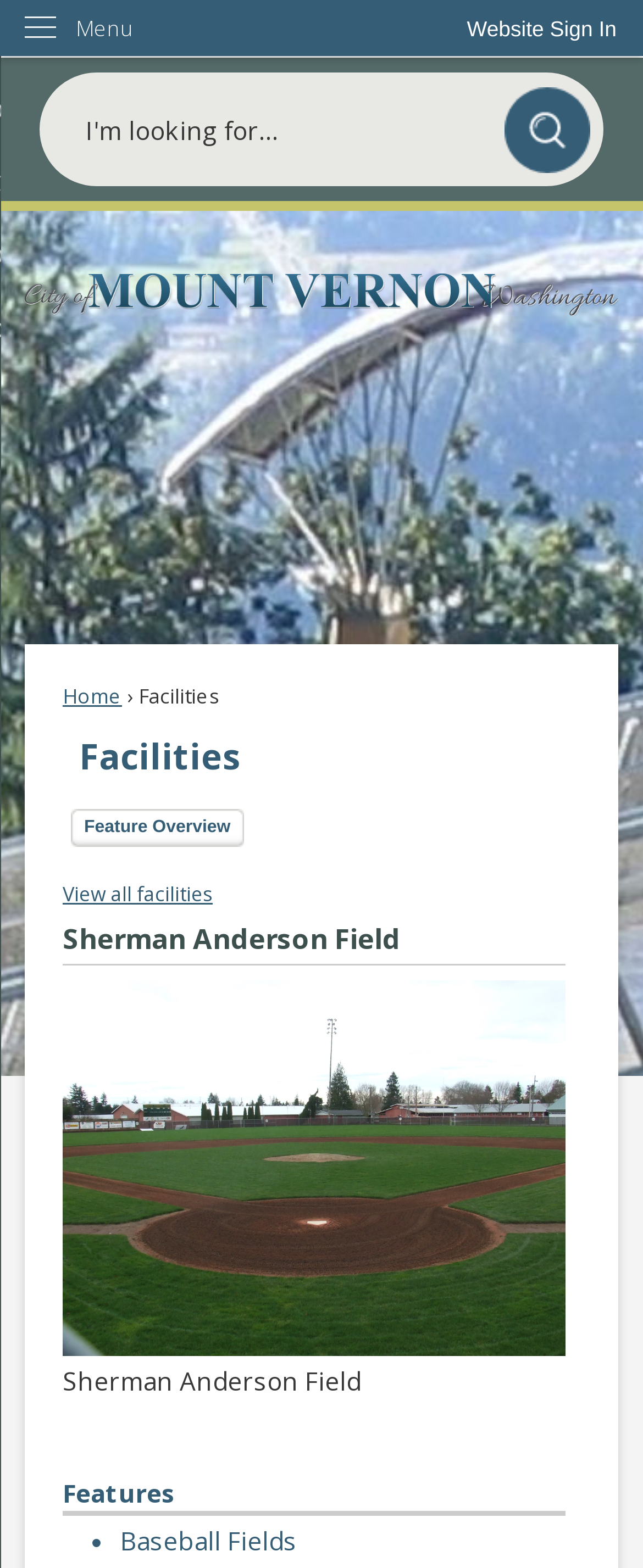Pinpoint the bounding box coordinates of the clickable element needed to complete the instruction: "Go to the City of Mount Vernon website". The coordinates should be provided as four float numbers between 0 and 1: [left, top, right, bottom].

[0.039, 0.174, 0.961, 0.201]